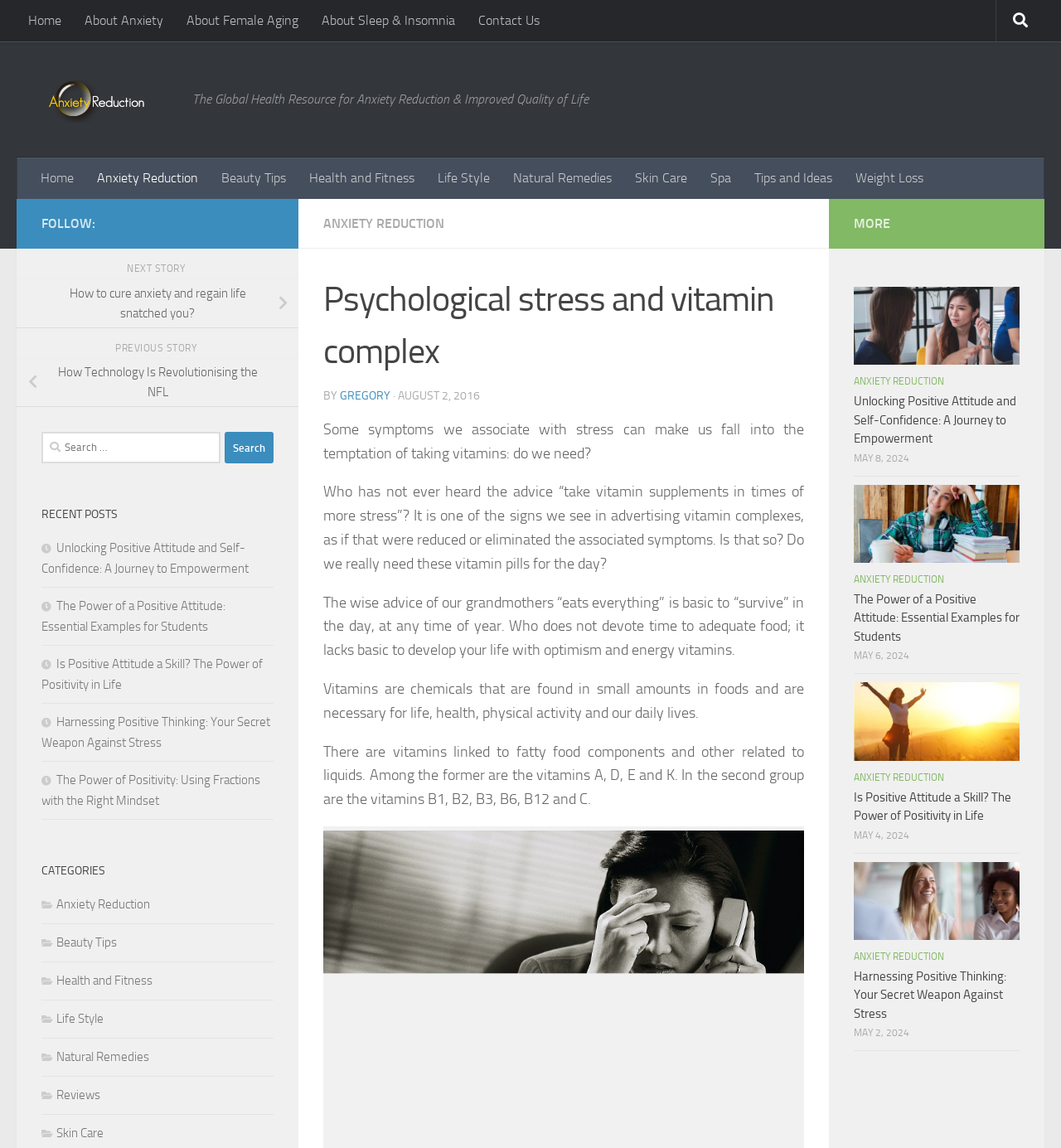Pinpoint the bounding box coordinates for the area that should be clicked to perform the following instruction: "Go to the 'Contact Us' page".

[0.44, 0.0, 0.52, 0.036]